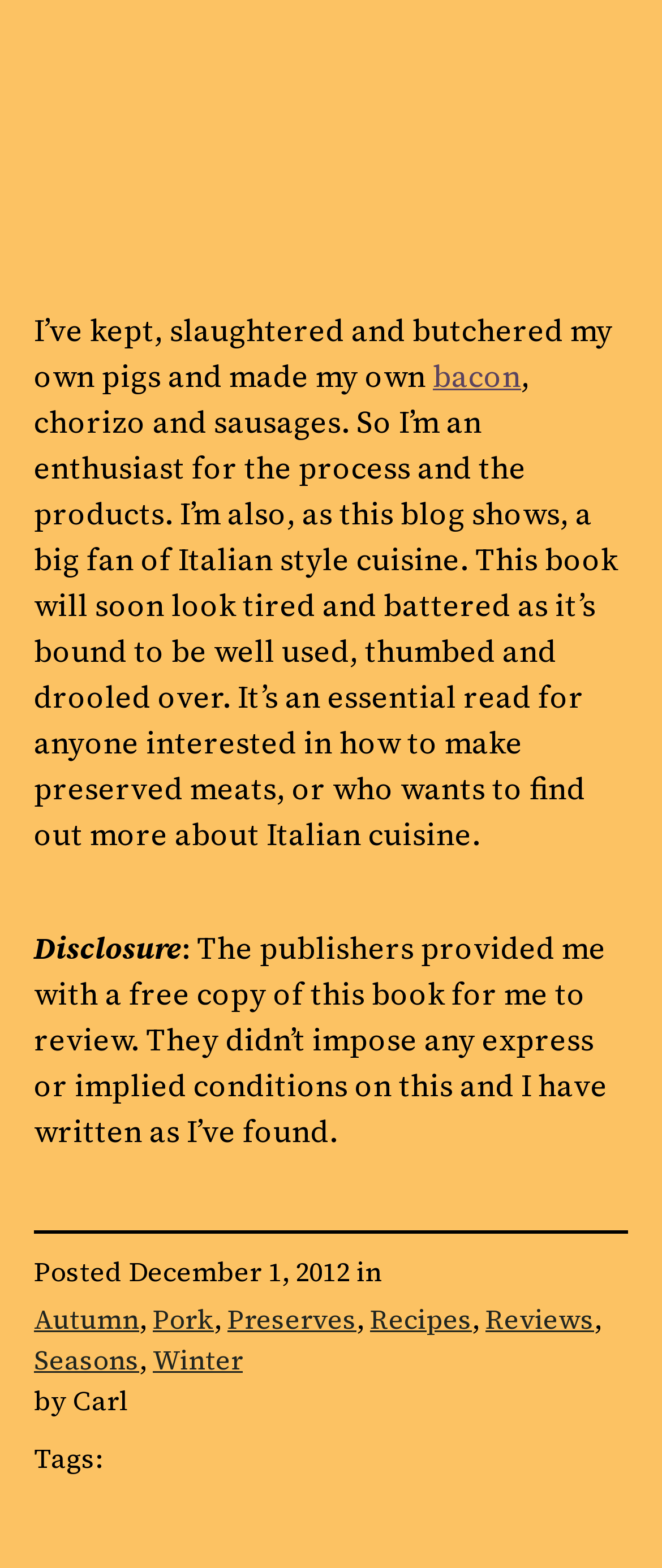Please examine the image and provide a detailed answer to the question: What is the topic of the book being reviewed?

The text mentions that the book is about making preserved meats and Italian cuisine, and the author is an enthusiast of the process and products, indicating that the book is about these topics.